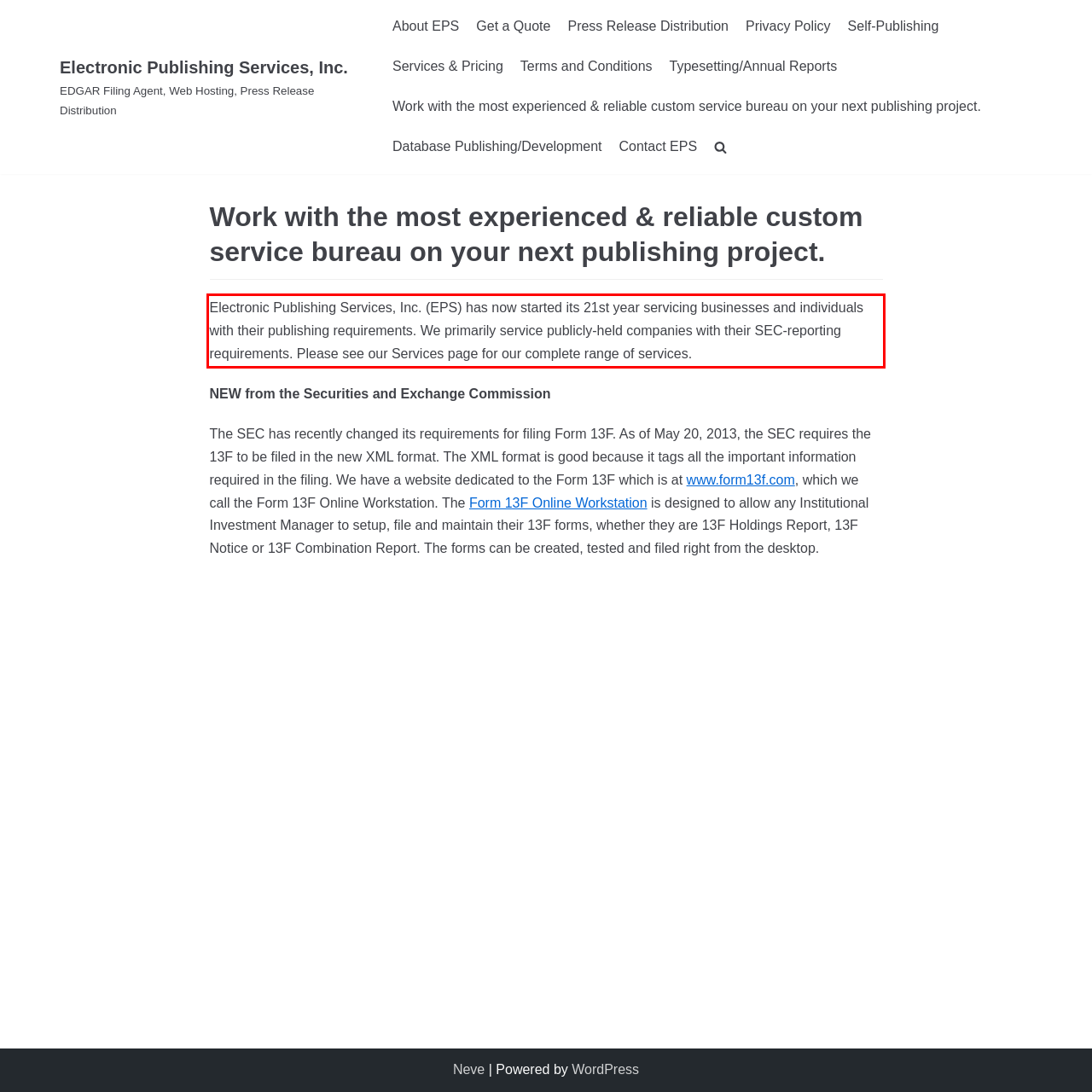Within the screenshot of the webpage, locate the red bounding box and use OCR to identify and provide the text content inside it.

Electronic Publishing Services, Inc. (EPS) has now started its 21st year servicing businesses and individuals with their publishing requirements. We primarily service publicly-held companies with their SEC-reporting requirements. Please see our Services page for our complete range of services.